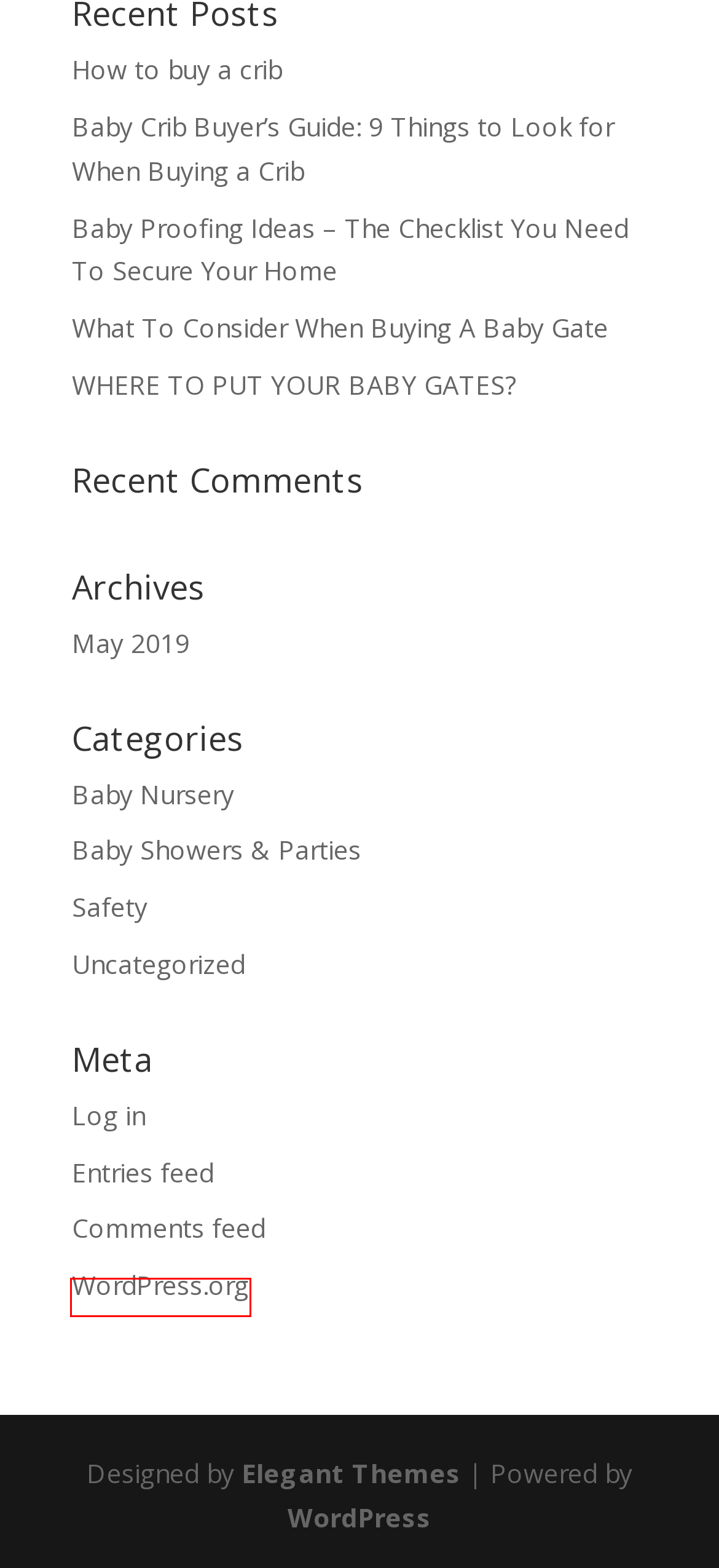Given a webpage screenshot with a red bounding box around a UI element, choose the webpage description that best matches the new webpage after clicking the element within the bounding box. Here are the candidates:
A. Great Beginnings
B. Baby Showers & Parties Archives - Great Beginnings
C. Comments for Great Beginnings
D. The Most Popular WordPress Themes In The World
E. WHERE TO PUT YOUR BABY GATES? - Great Beginnings
F. Log In ‹ Great Beginnings — WordPress
G. Blog Tool, Publishing Platform, and CMS – WordPress.org
H. What To Consider When Buying A Baby Gate - Great Beginnings

G